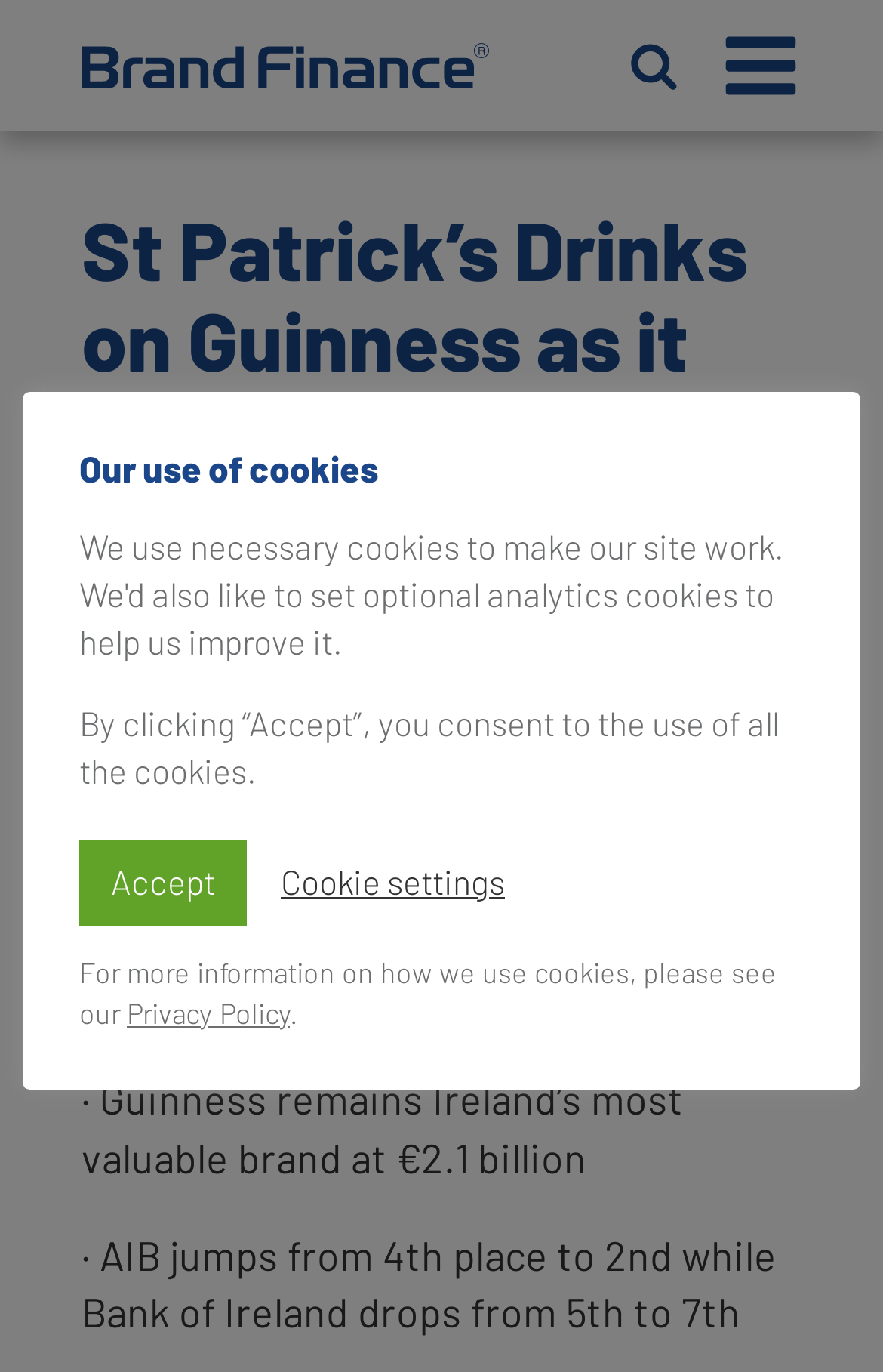How many share options are available?
Look at the image and respond with a single word or a short phrase.

5